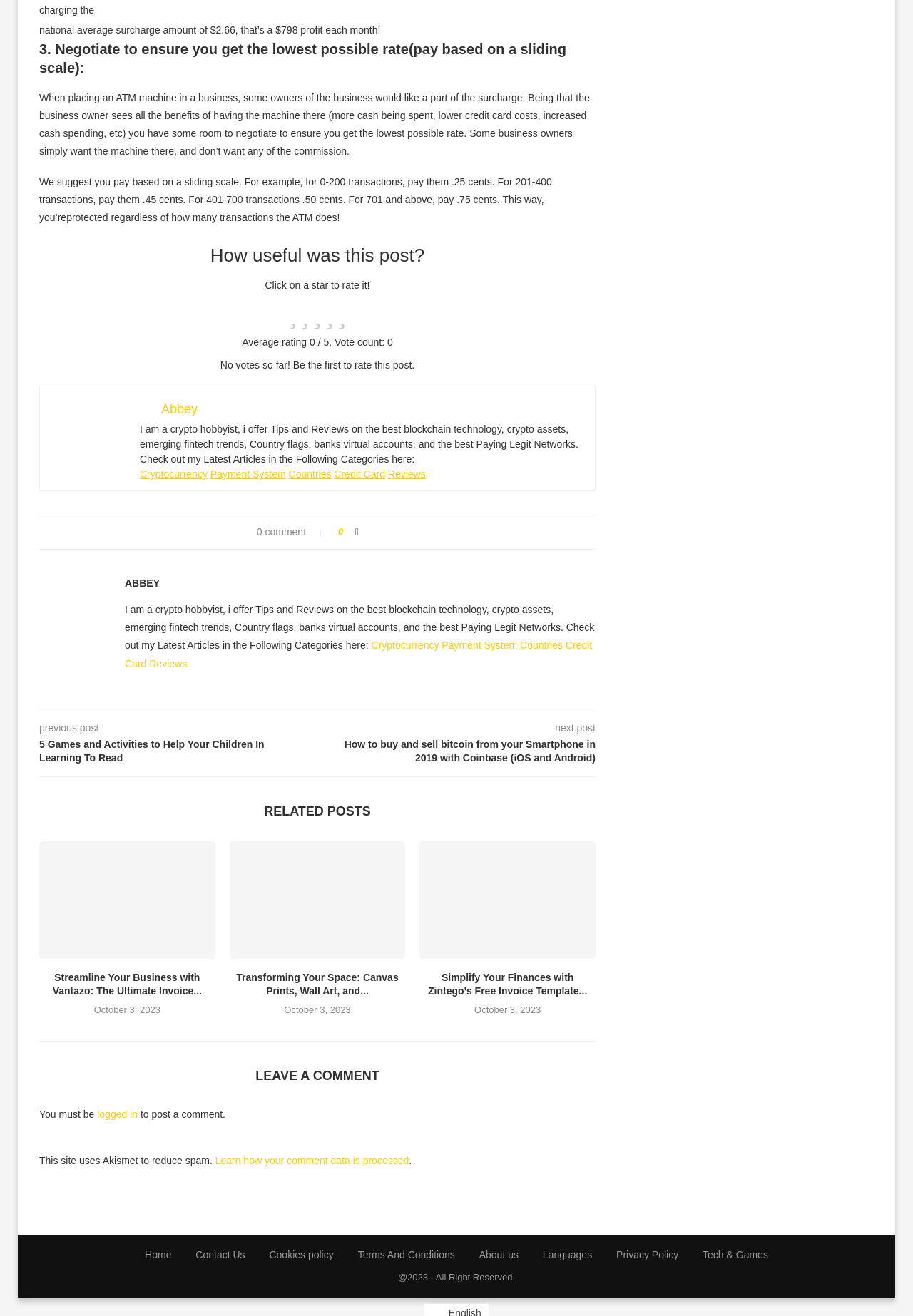Give a one-word or phrase response to the following question: What is the name of the author?

Abbey